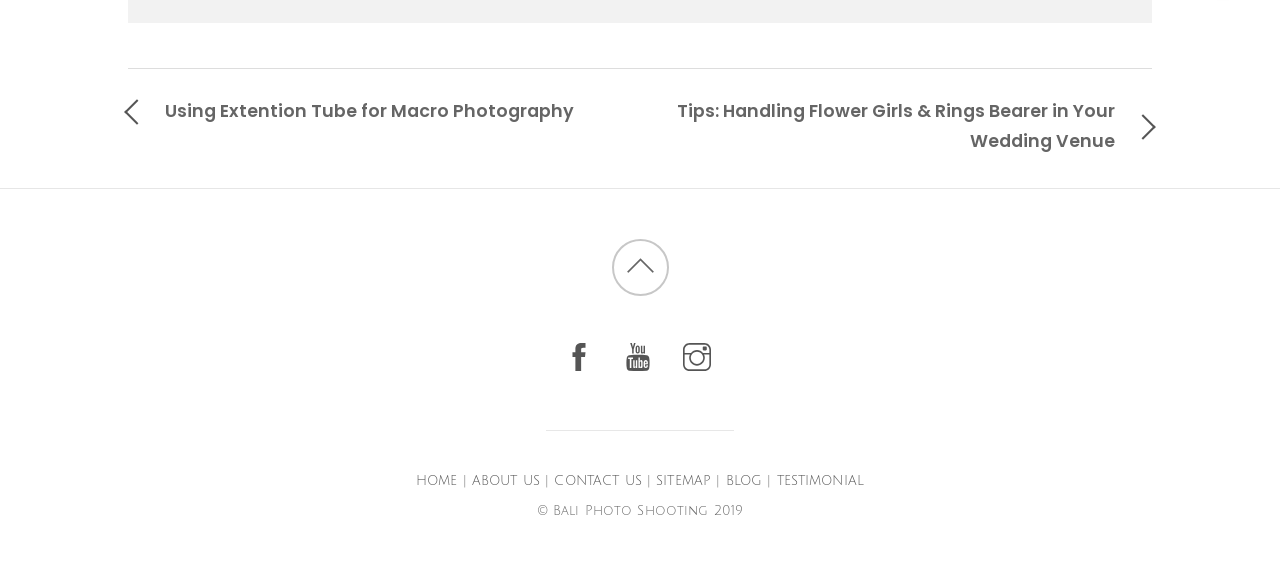Can you determine the bounding box coordinates of the area that needs to be clicked to fulfill the following instruction: "Click on the link to go back to top"?

[0.478, 0.415, 0.522, 0.514]